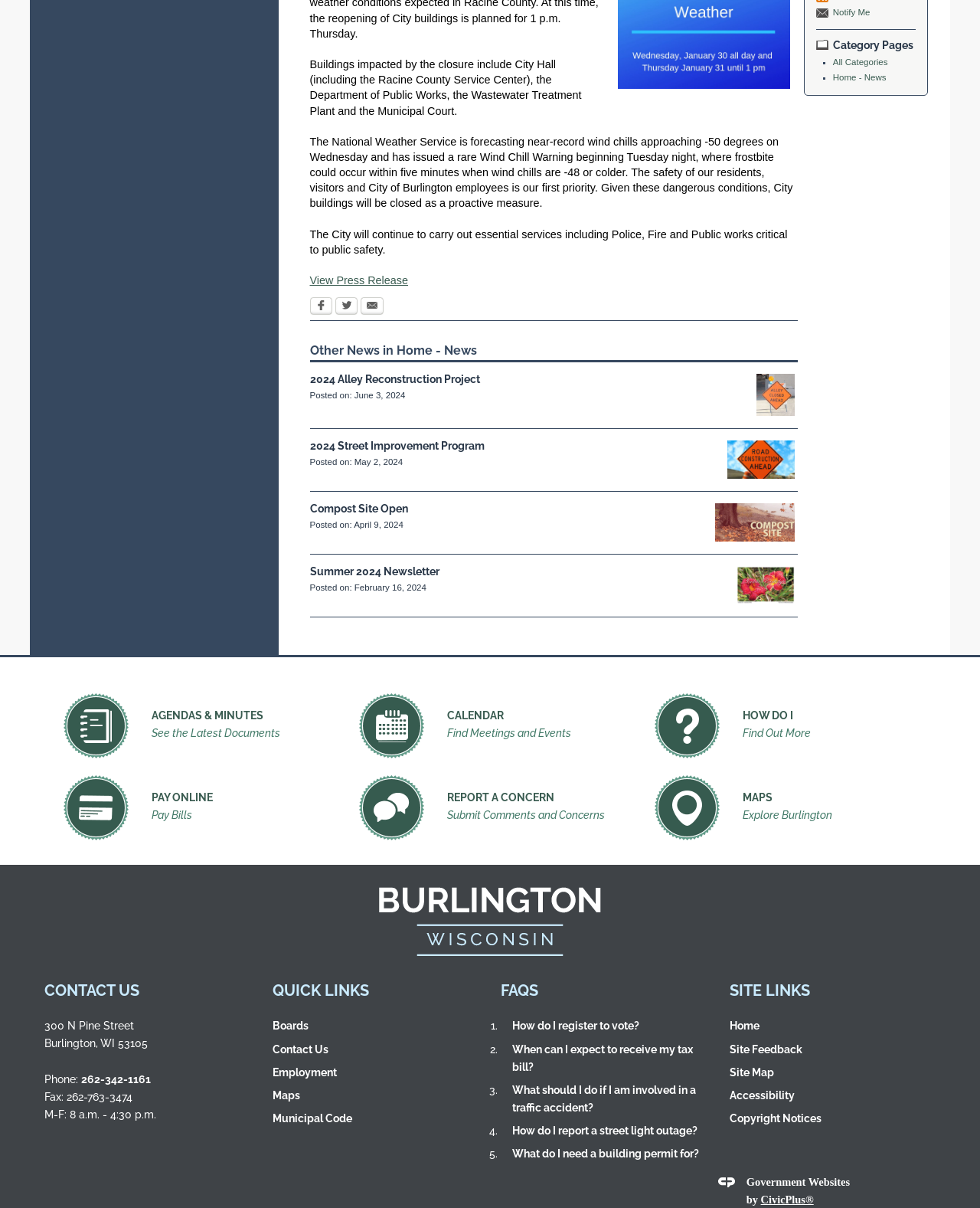Locate the bounding box for the described UI element: "parent_node: Summer 2024 Newsletter". Ensure the coordinates are four float numbers between 0 and 1, formatted as [left, top, right, bottom].

[0.748, 0.466, 0.814, 0.503]